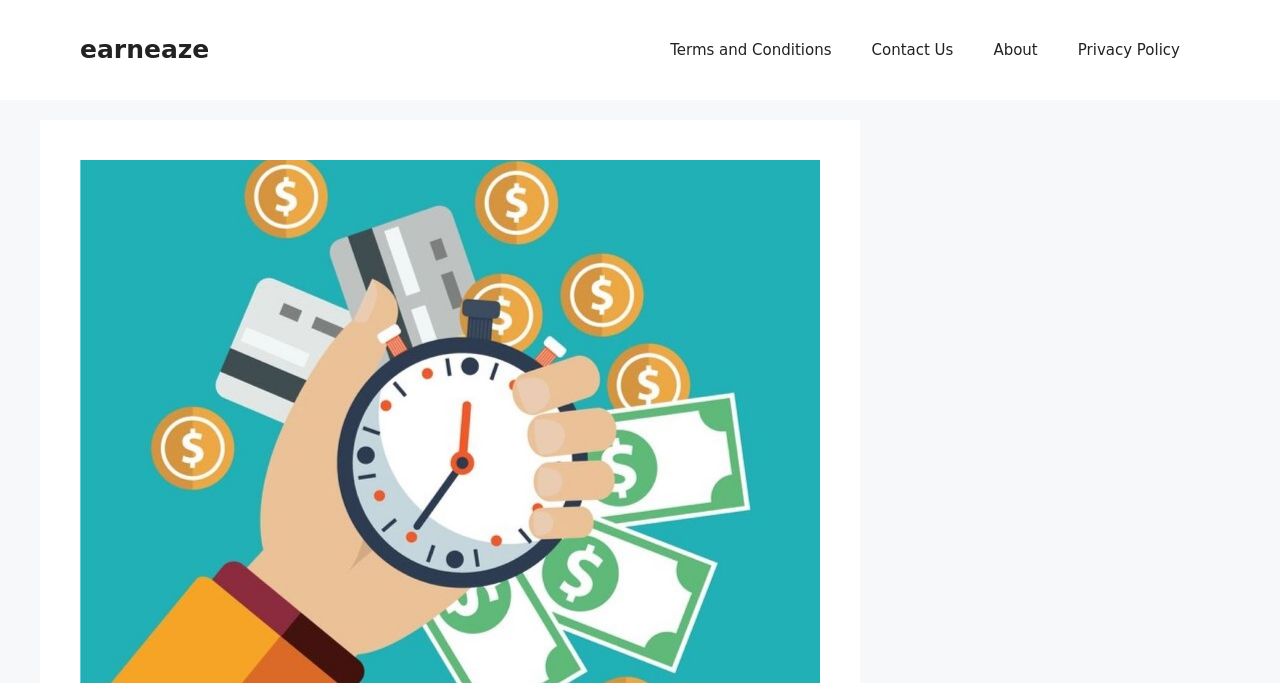What is the name of the website?
Refer to the image and give a detailed answer to the query.

The name of the website can be found in the banner section at the top of the webpage, where it is written as 'earneaze'.